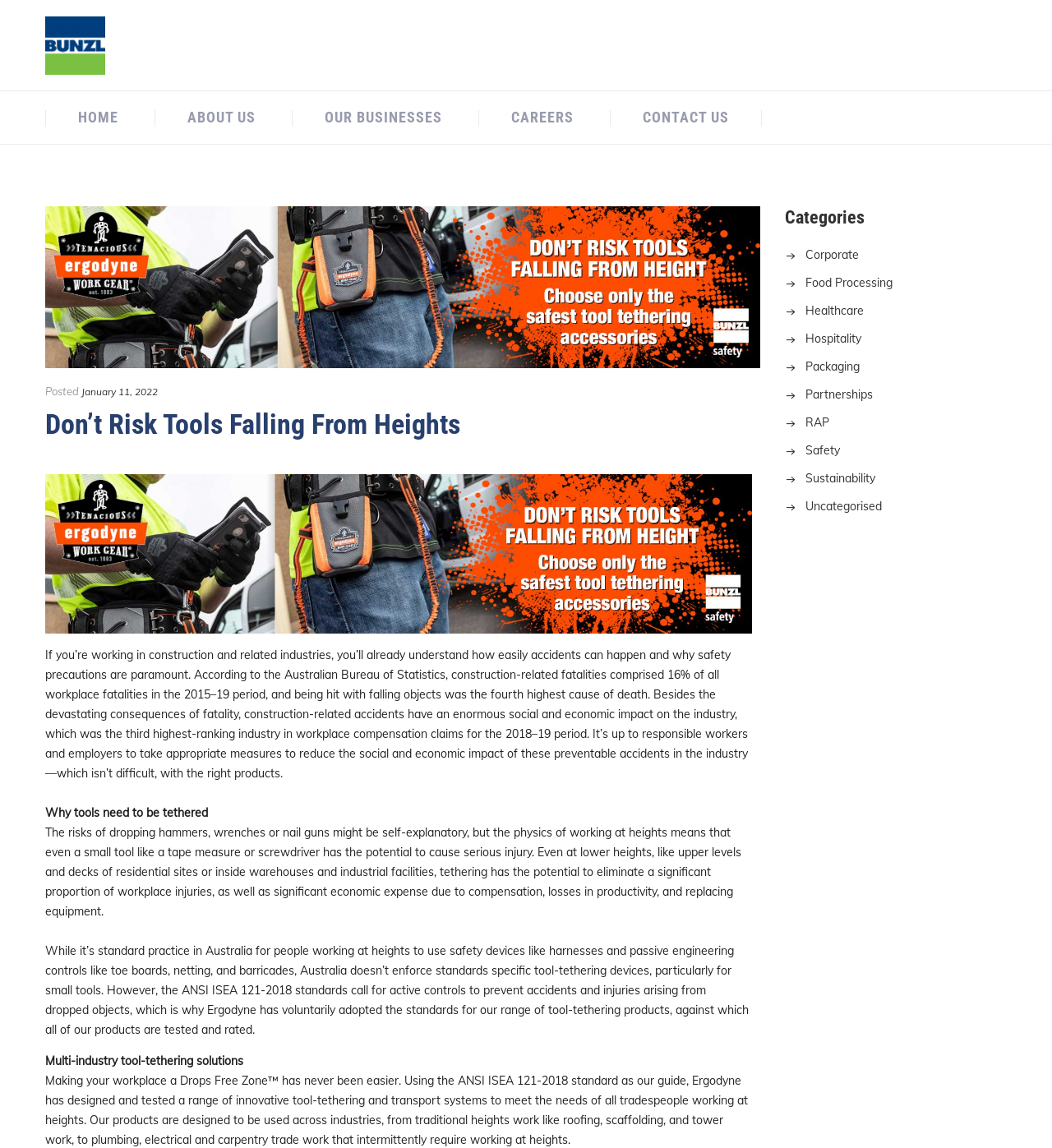Find the bounding box coordinates of the clickable area required to complete the following action: "Click the HOME link".

[0.074, 0.094, 0.112, 0.11]